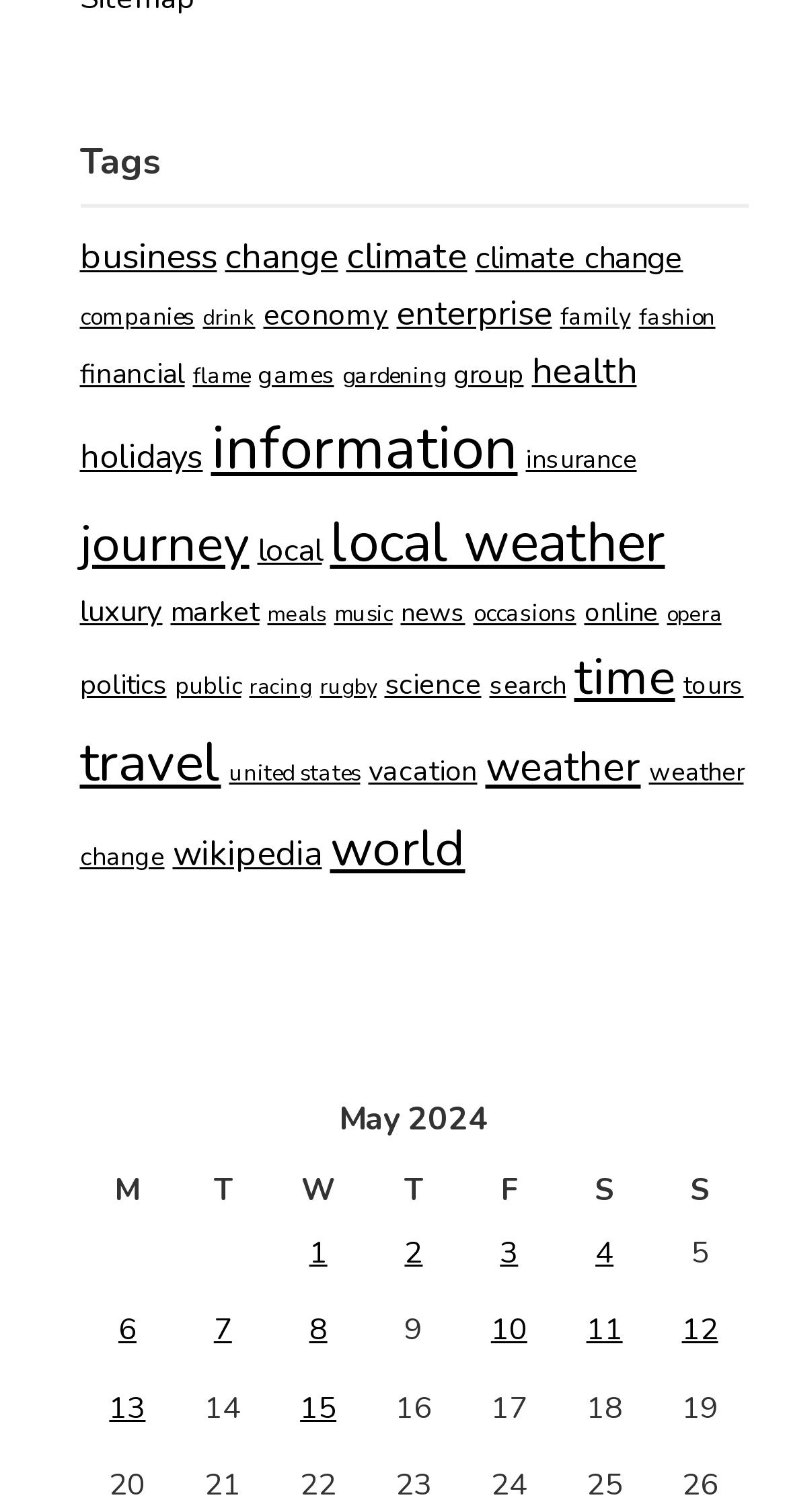Point out the bounding box coordinates of the section to click in order to follow this instruction: "View posts published on May 1, 2024".

[0.393, 0.815, 0.416, 0.842]